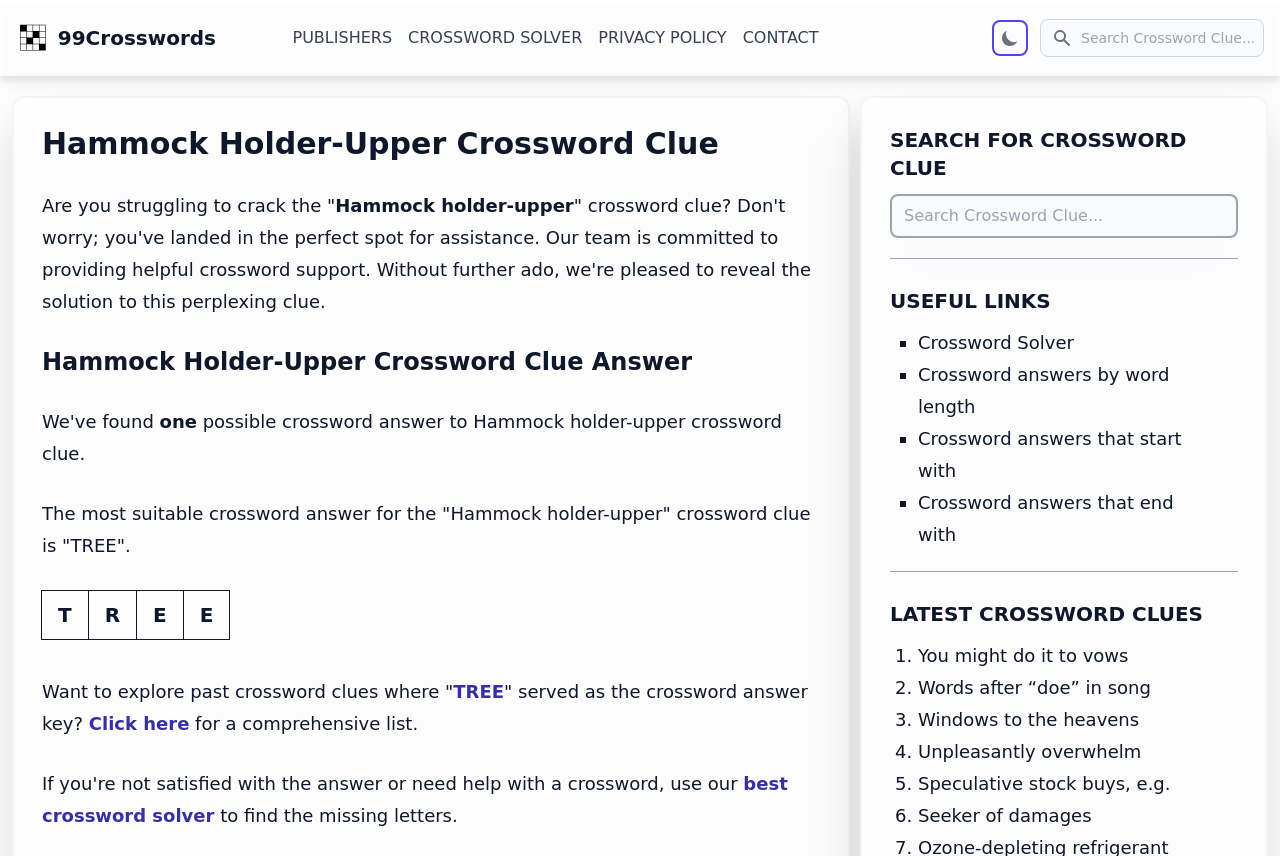Given the element description name="s" placeholder="Search Crossword Clue...", predict the bounding box coordinates for the UI element in the webpage screenshot. The format should be (top-left x, top-left y, bottom-right x, bottom-right y), and the values should be between 0 and 1.

[0.695, 0.227, 0.967, 0.278]